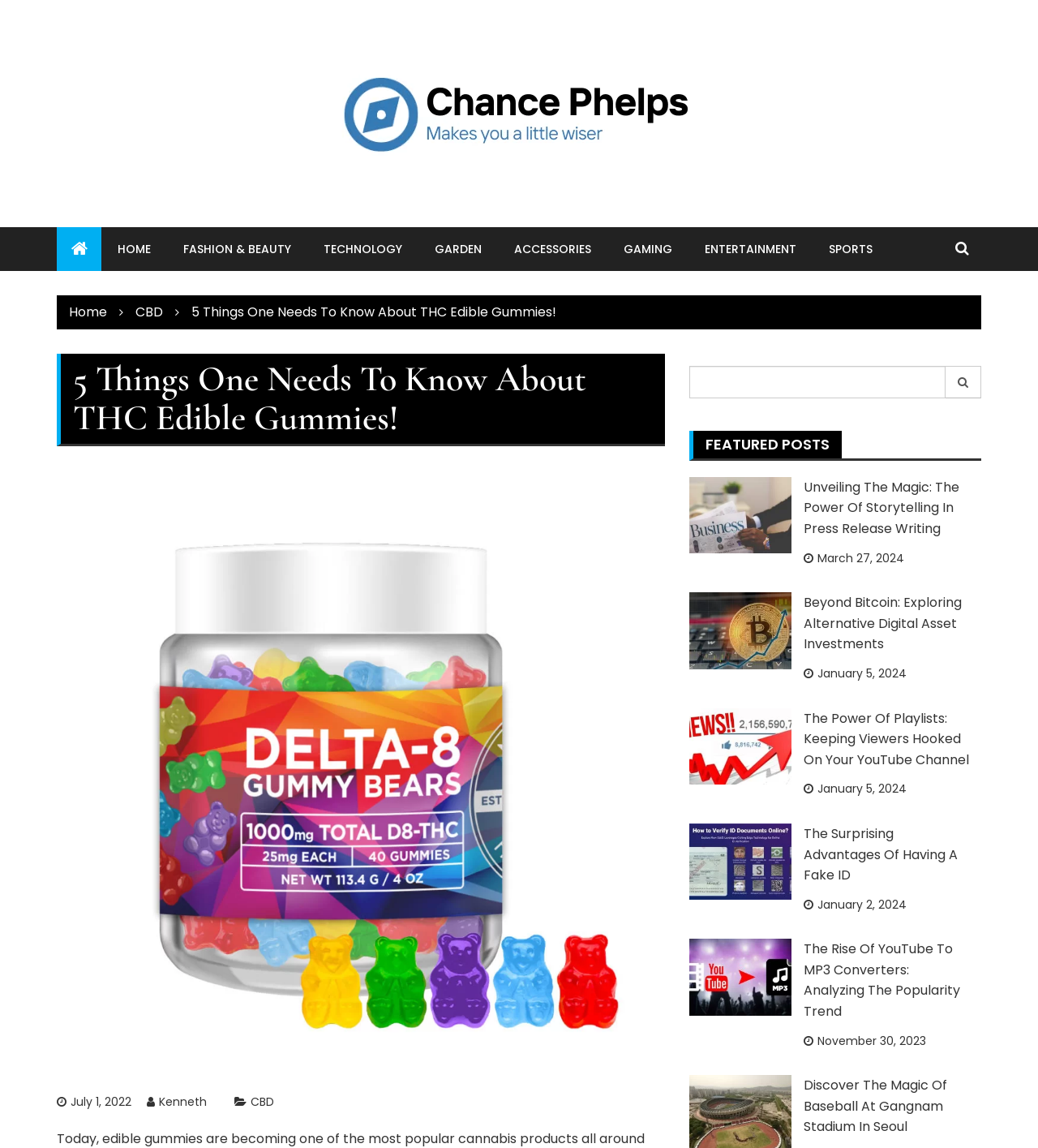What is the purpose of the textbox in the search bar?
Look at the image and respond with a one-word or short-phrase answer.

To input search query